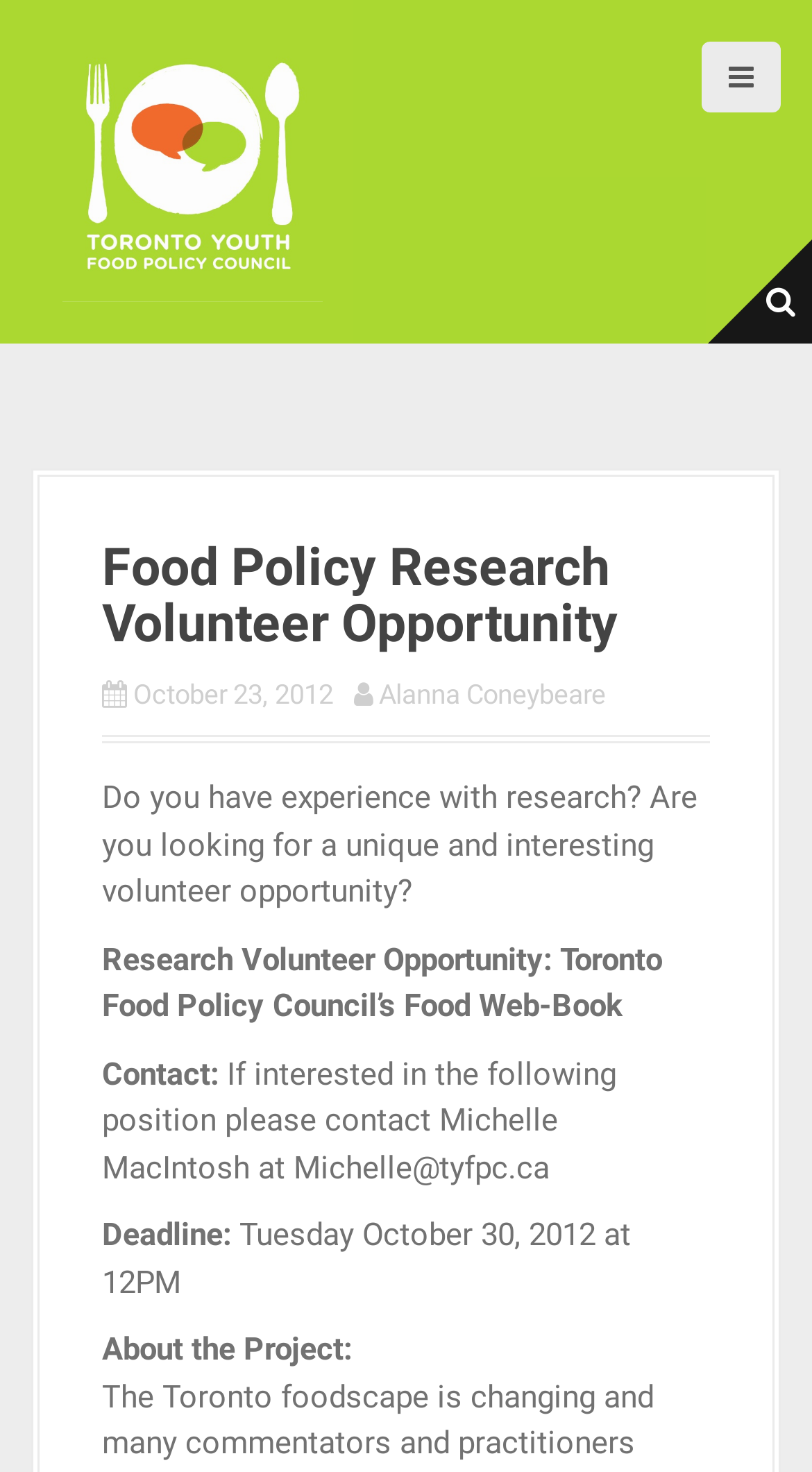Give a full account of the webpage's elements and their arrangement.

The webpage is about a volunteer opportunity for food policy research with the Toronto Youth Food Policy Council. At the top left, there is a link to "Skip to content". Next to it, on the top center, is a link to the council's website, accompanied by an image of the council's logo. On the top right, there is a button with an icon.

Below the top section, there is a header section that spans most of the width of the page. It contains a heading that reads "Food Policy Research Volunteer Opportunity" and a link to the date "October 23, 2012" on the left, and a link to the author "Alanna Coneybeare" on the right.

Under the header section, there are four paragraphs of text. The first paragraph asks if the user has experience with research and is looking for a unique volunteer opportunity. The second paragraph describes the research volunteer opportunity with the Toronto Food Policy Council's Food Web-Book. The third paragraph provides contact information, stating that interested individuals should contact Michelle MacIntosh at a specific email address. The fourth paragraph mentions the deadline for the opportunity, which is Tuesday, October 30, 2012, at 12 PM.

Finally, there is a section titled "About the Project" at the bottom of the page, but its content is not specified.